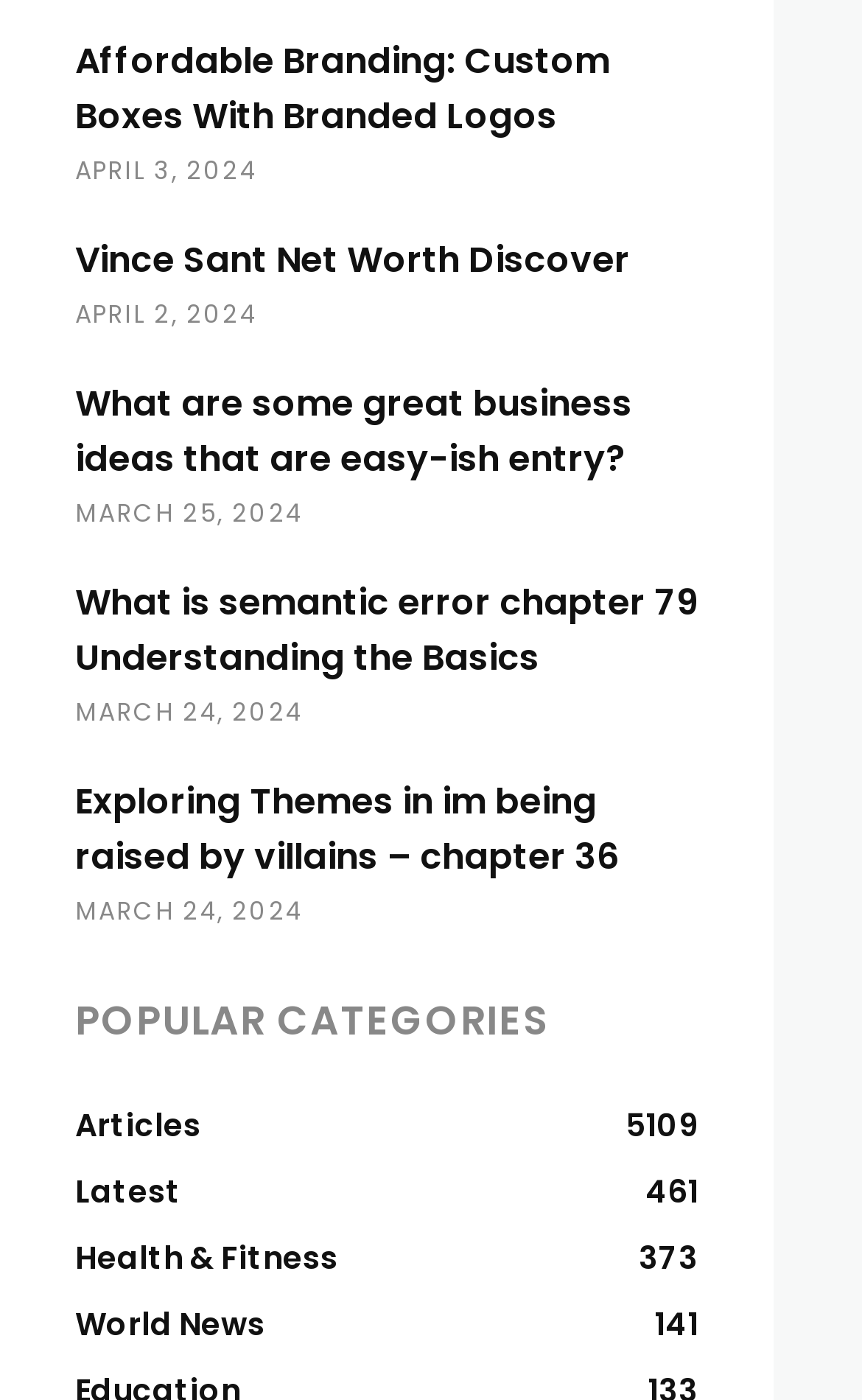What is the date of the article 'What is semantic error chapter 79 Understanding the Basics'?
Use the information from the screenshot to give a comprehensive response to the question.

I looked at the time element associated with the article 'What is semantic error chapter 79 Understanding the Basics' and found that the date is 'MARCH 24, 2024'.